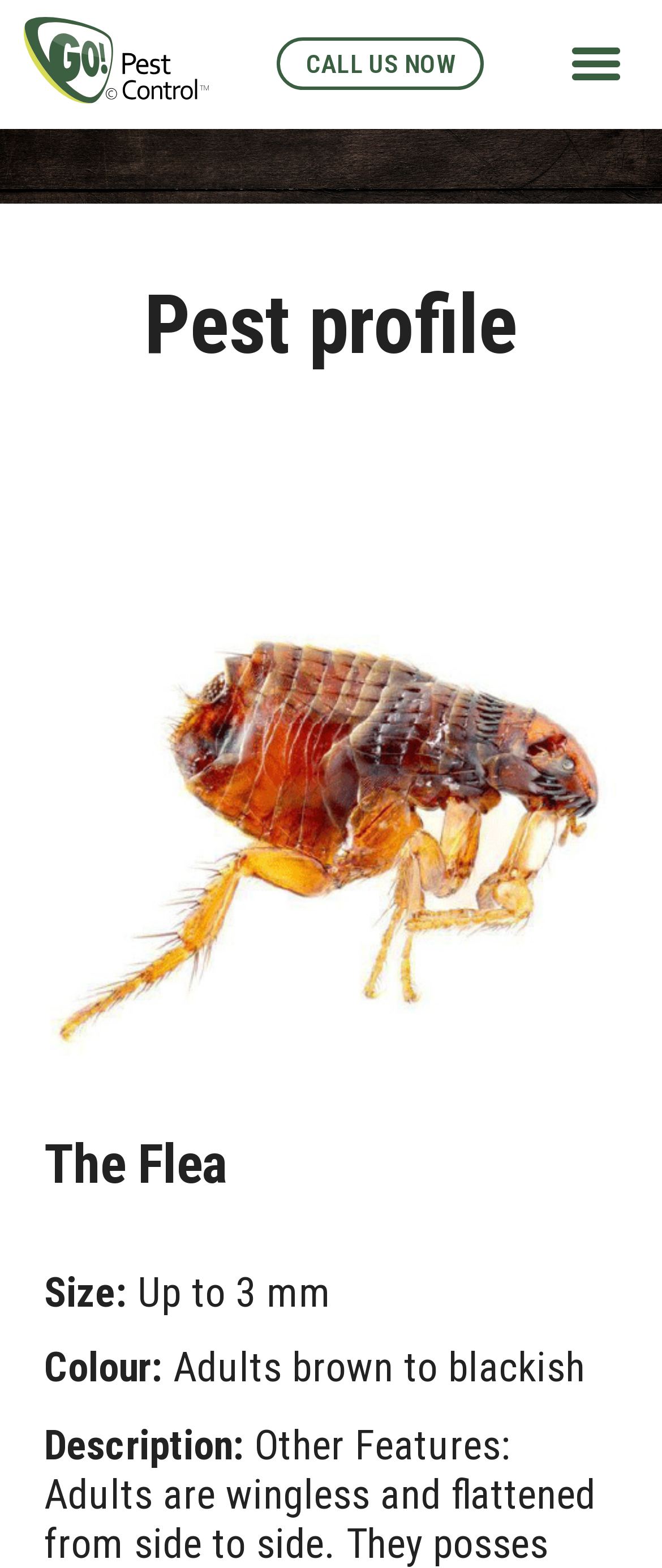Give a one-word or short-phrase answer to the following question: 
What type of pest is the webpage primarily about?

Fleas